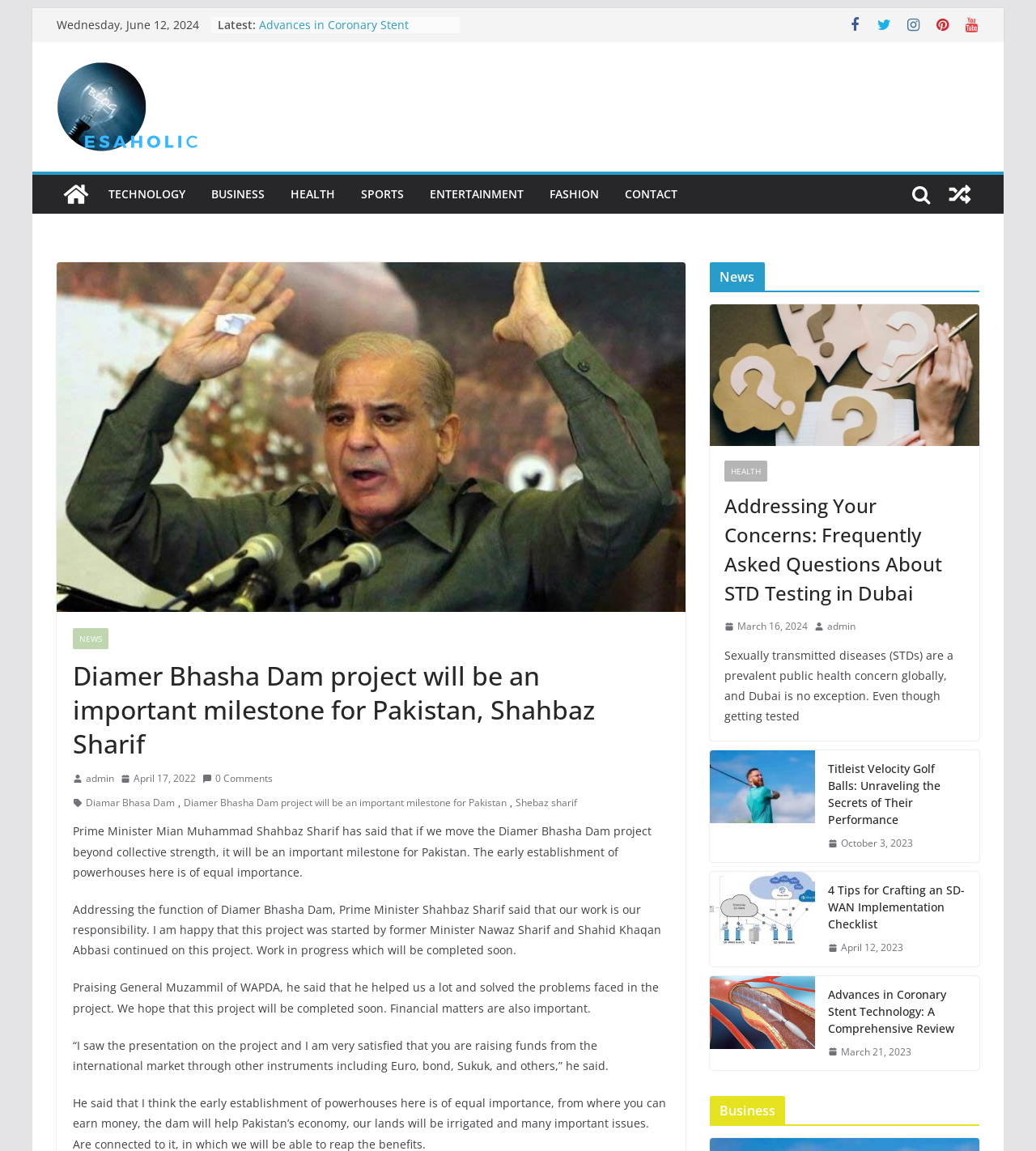What is the date of the news article?
Craft a detailed and extensive response to the question.

The date of the news article can be found at the top of the webpage, where it says 'Wednesday, June 12, 2024'.